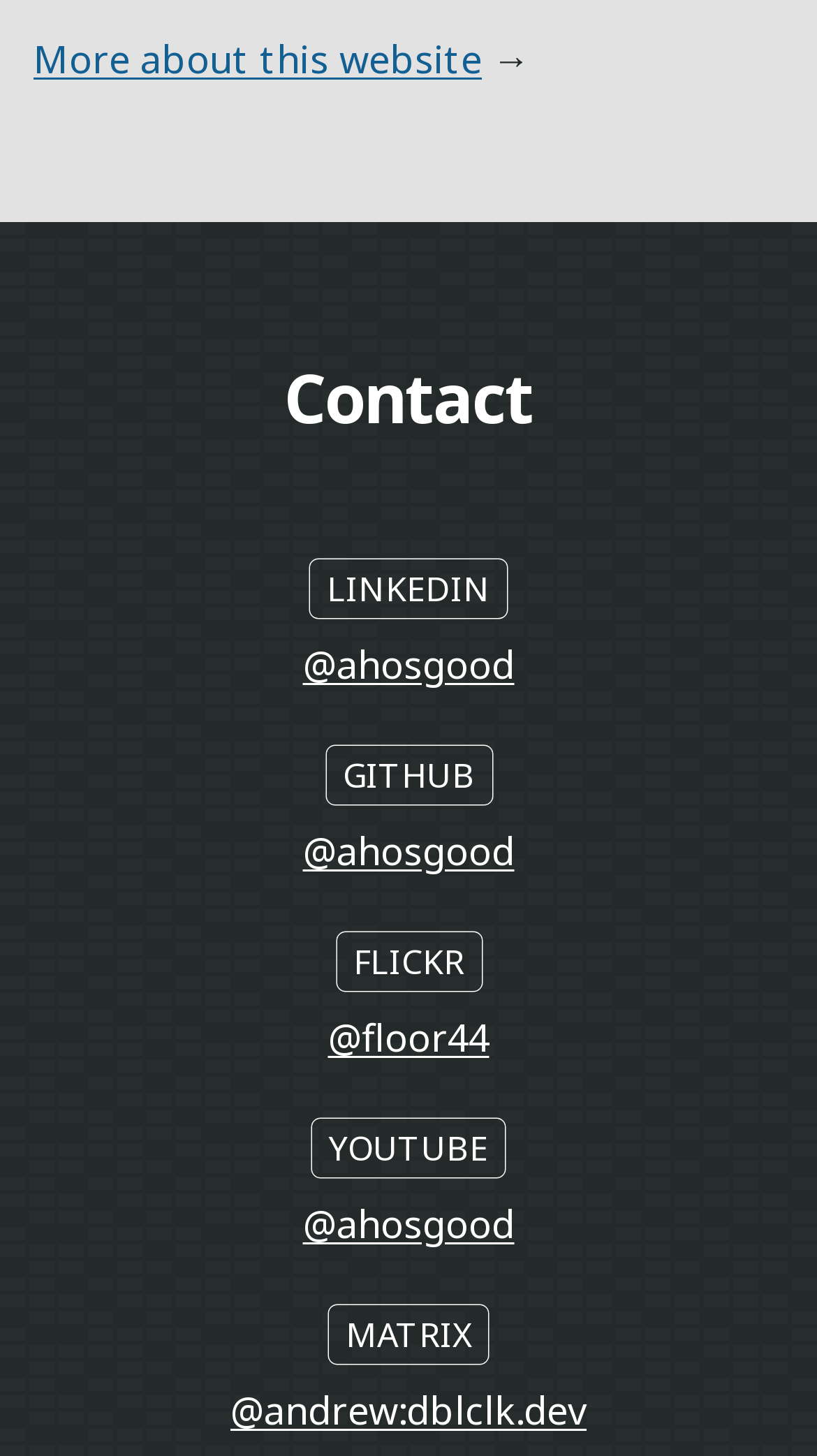What is the purpose of the 'More about this website' link?
Examine the image closely and answer the question with as much detail as possible.

The 'More about this website' link is likely intended to provide additional information about the website, its purpose, or its creator. The link is located at the top of the page, suggesting that it is a prominent feature of the website.